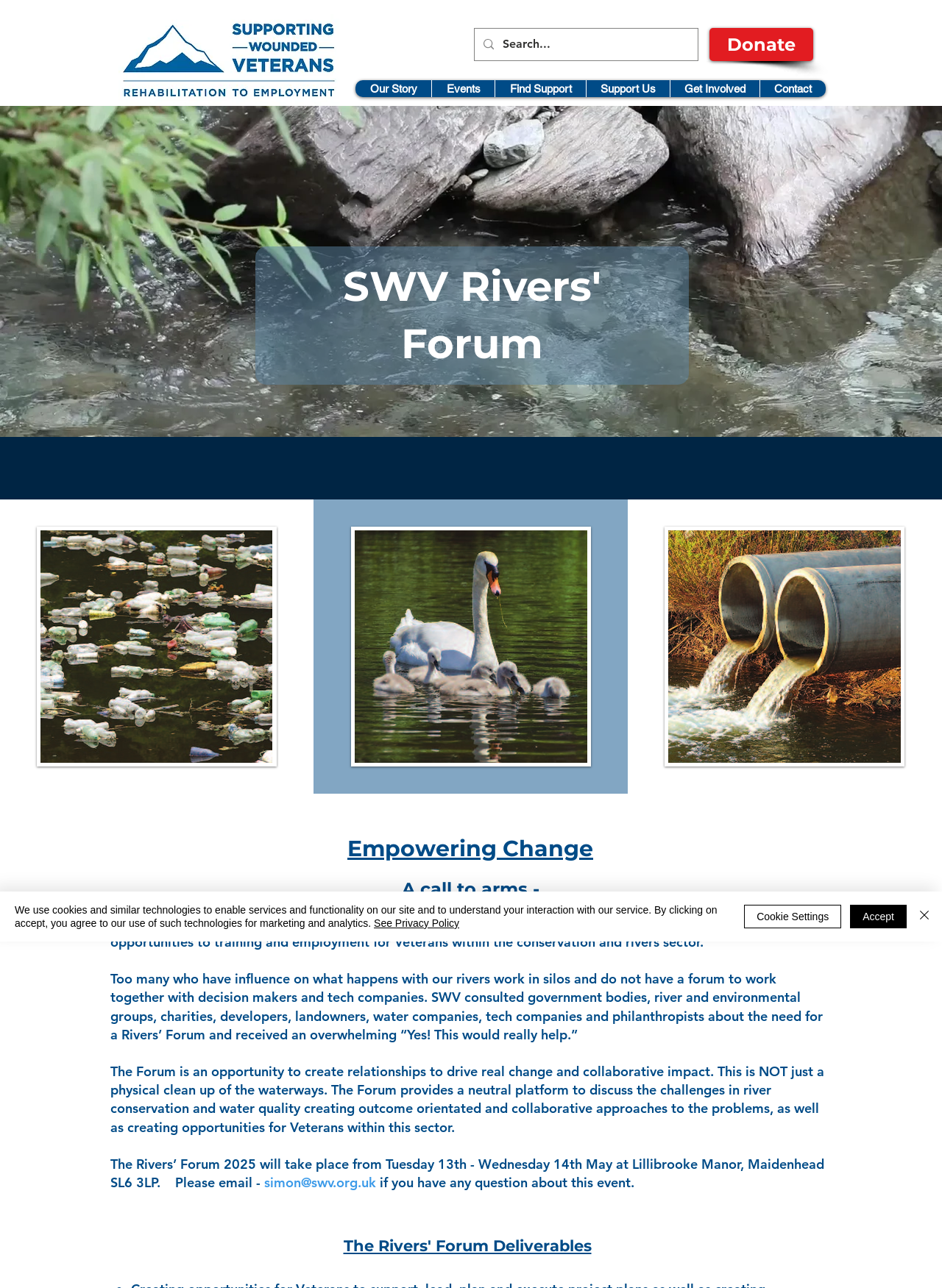Please identify the bounding box coordinates of the area I need to click to accomplish the following instruction: "Click the logo".

None